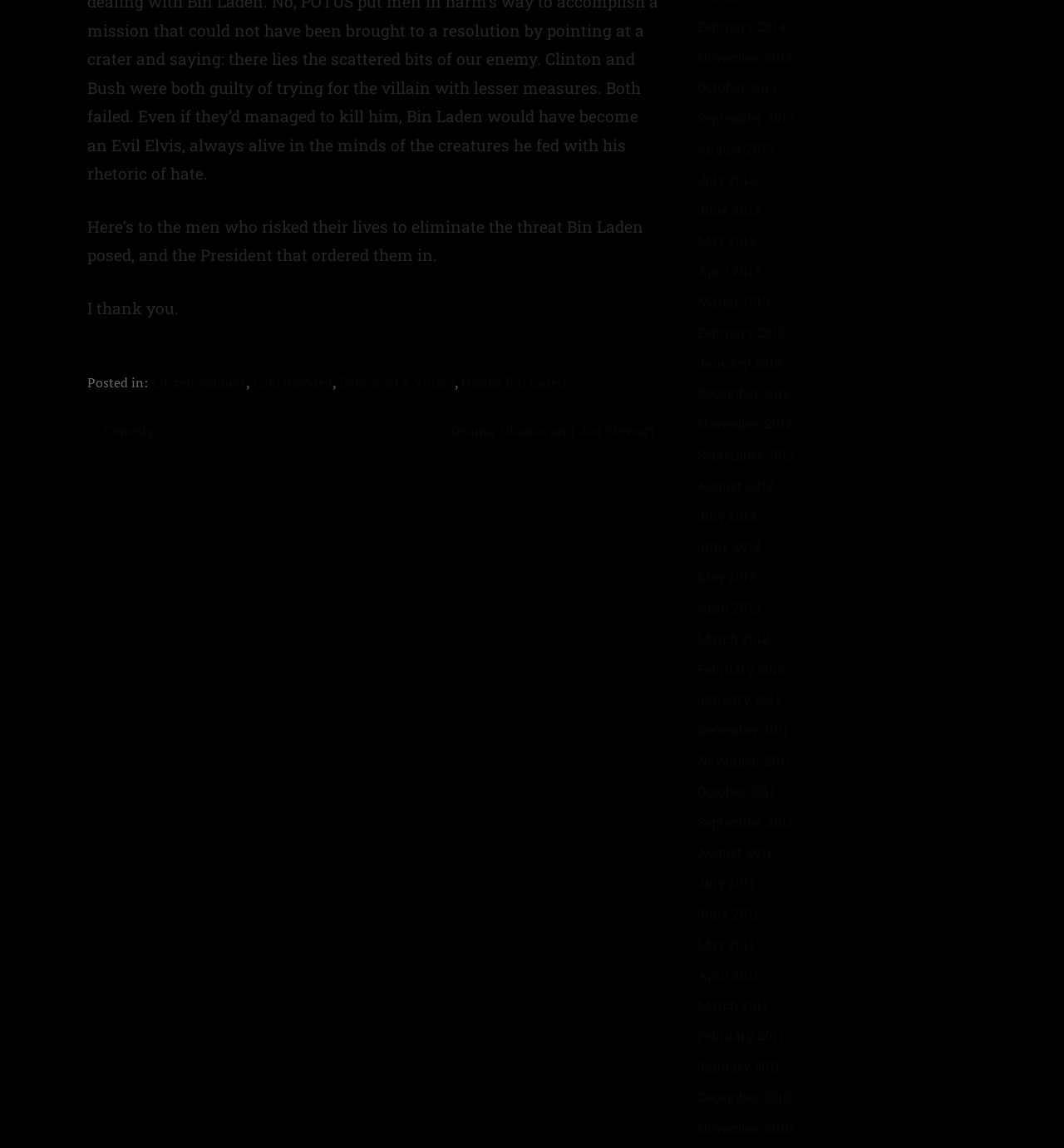Answer in one word or a short phrase: 
What is the earliest month listed in the archive?

December 2010